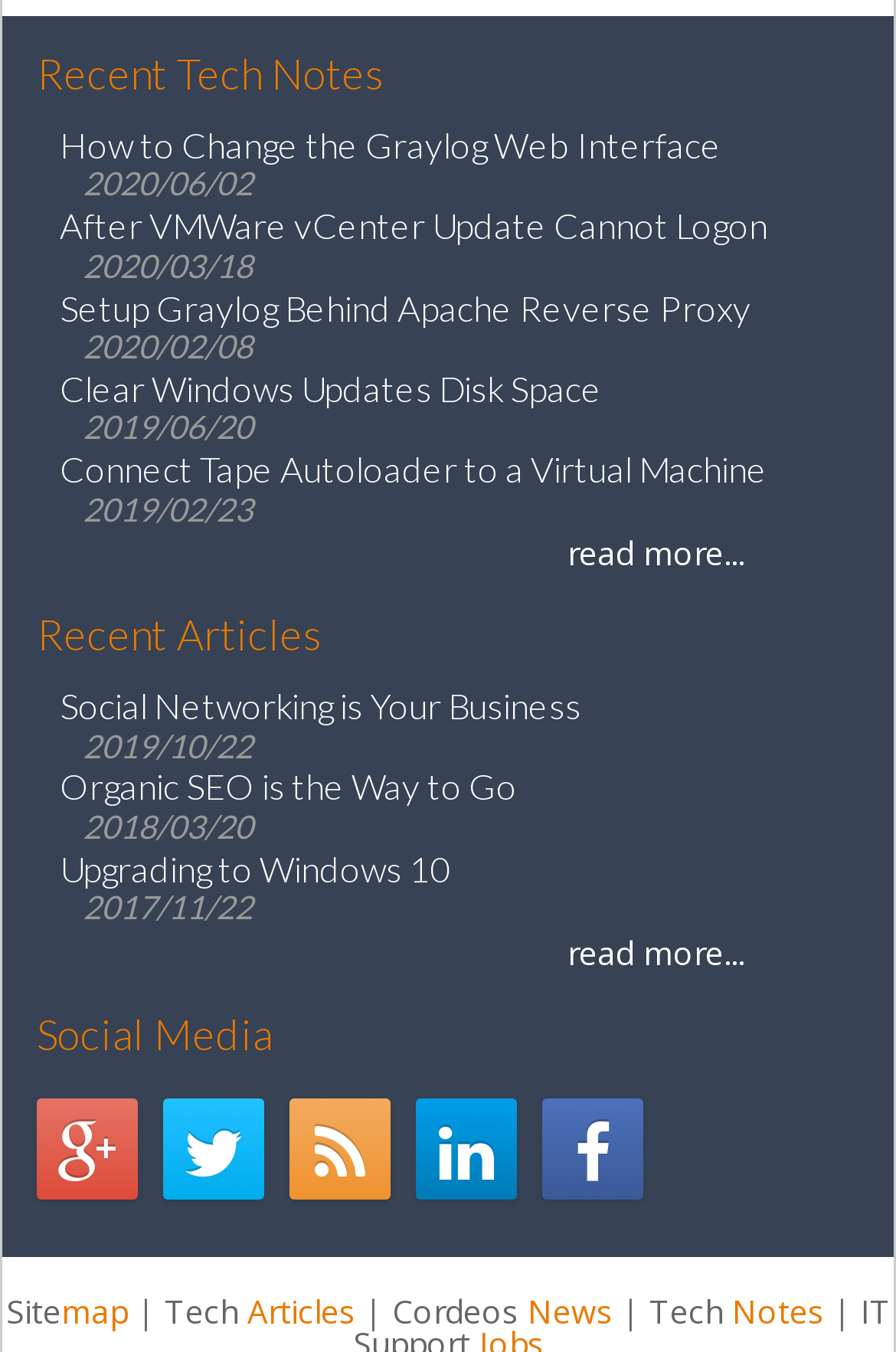Respond to the question with just a single word or phrase: 
How many 'read more...' links are available?

2